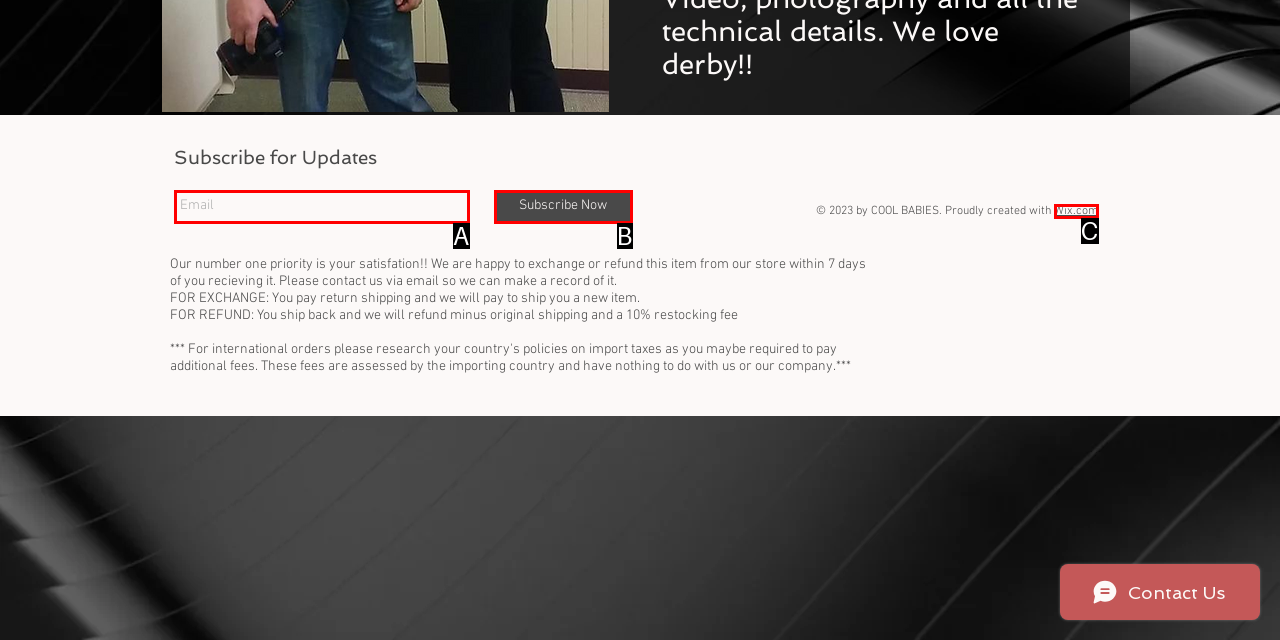Using the given description: Subscribe Now, identify the HTML element that corresponds best. Answer with the letter of the correct option from the available choices.

B